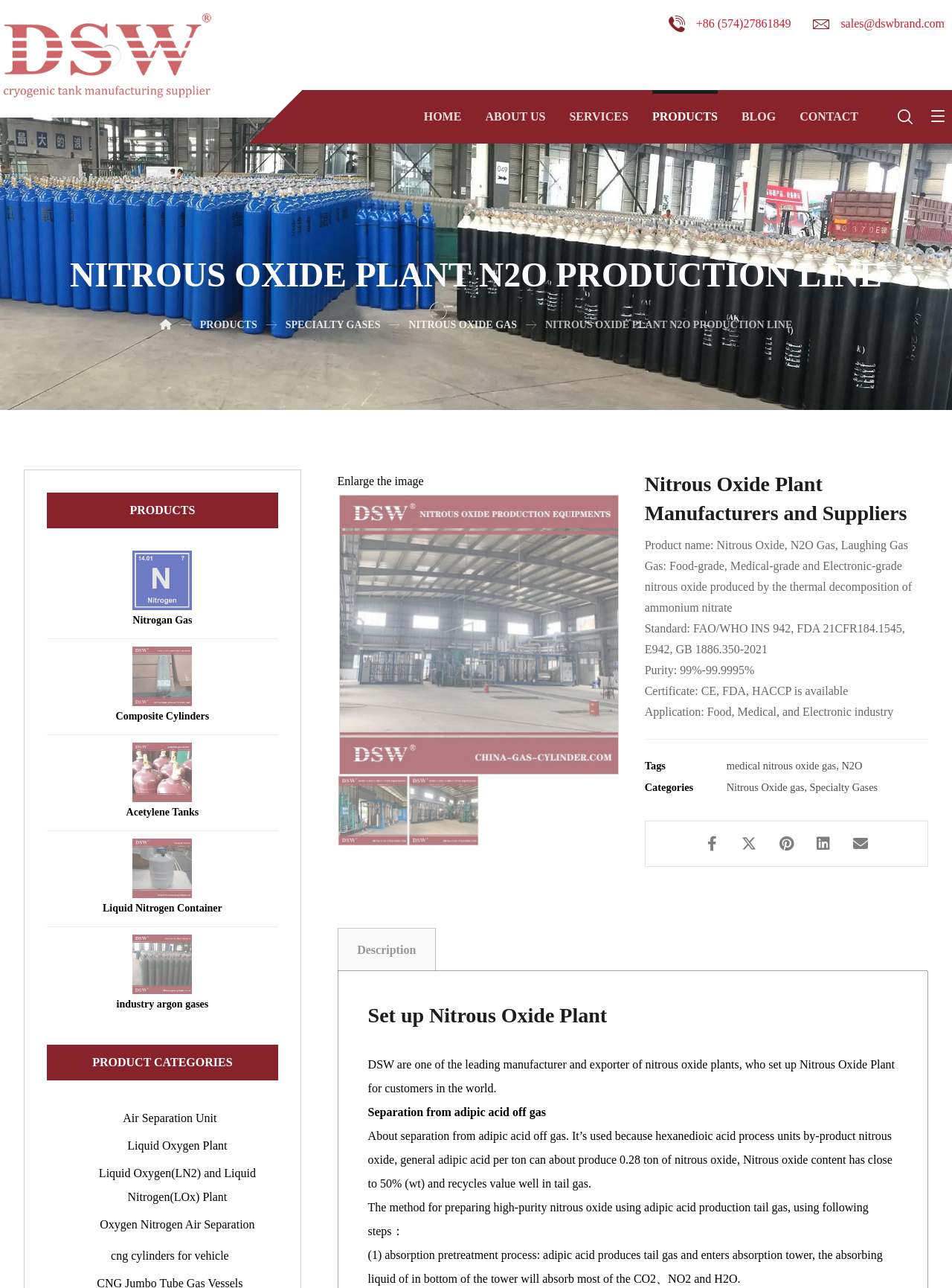Mark the bounding box of the element that matches the following description: "cng cylinders for vehicle".

[0.116, 0.97, 0.24, 0.98]